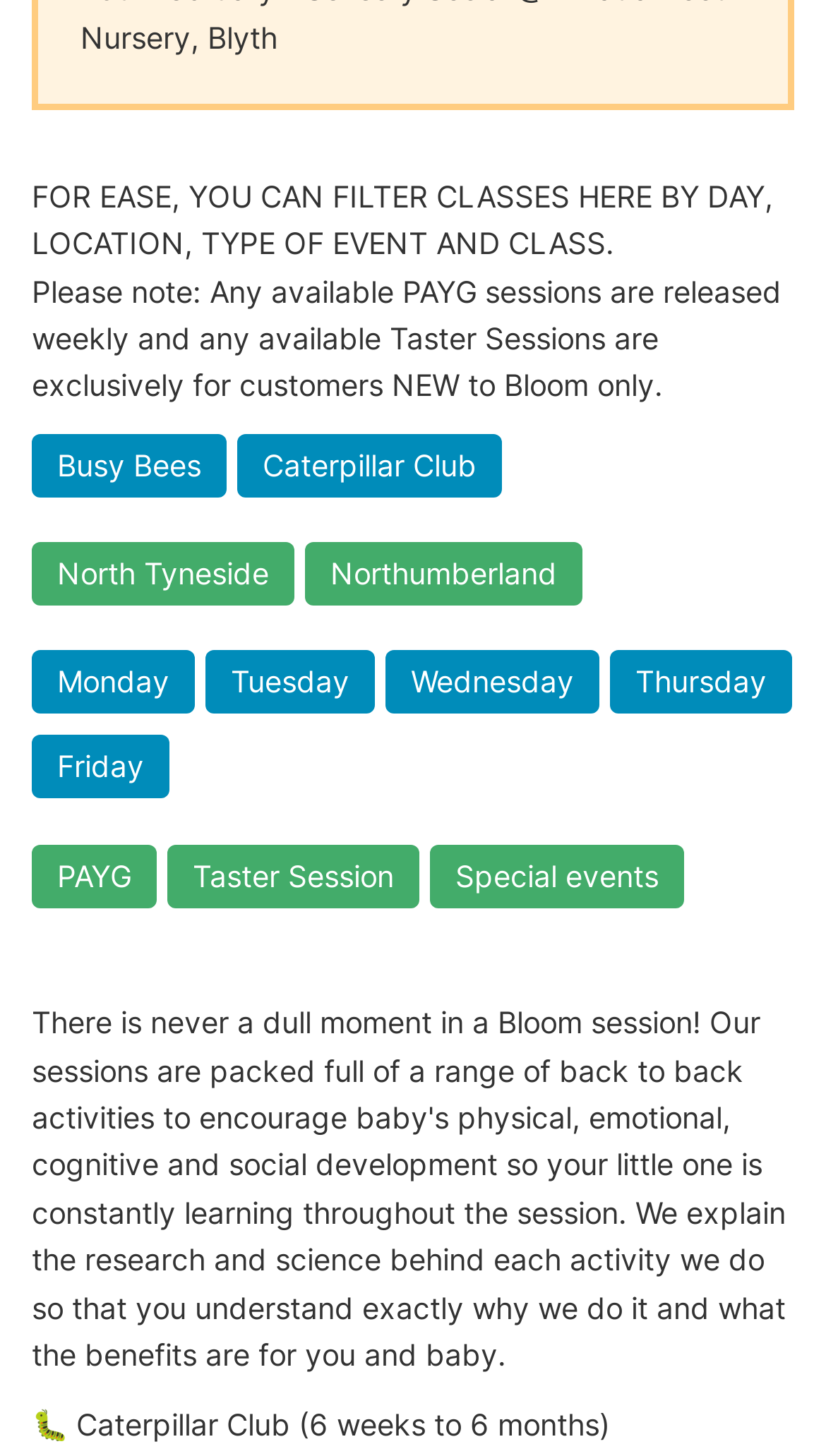Can you identify the bounding box coordinates of the clickable region needed to carry out this instruction: 'Explore North Tyneside classes'? The coordinates should be four float numbers within the range of 0 to 1, stated as [left, top, right, bottom].

[0.038, 0.373, 0.356, 0.416]